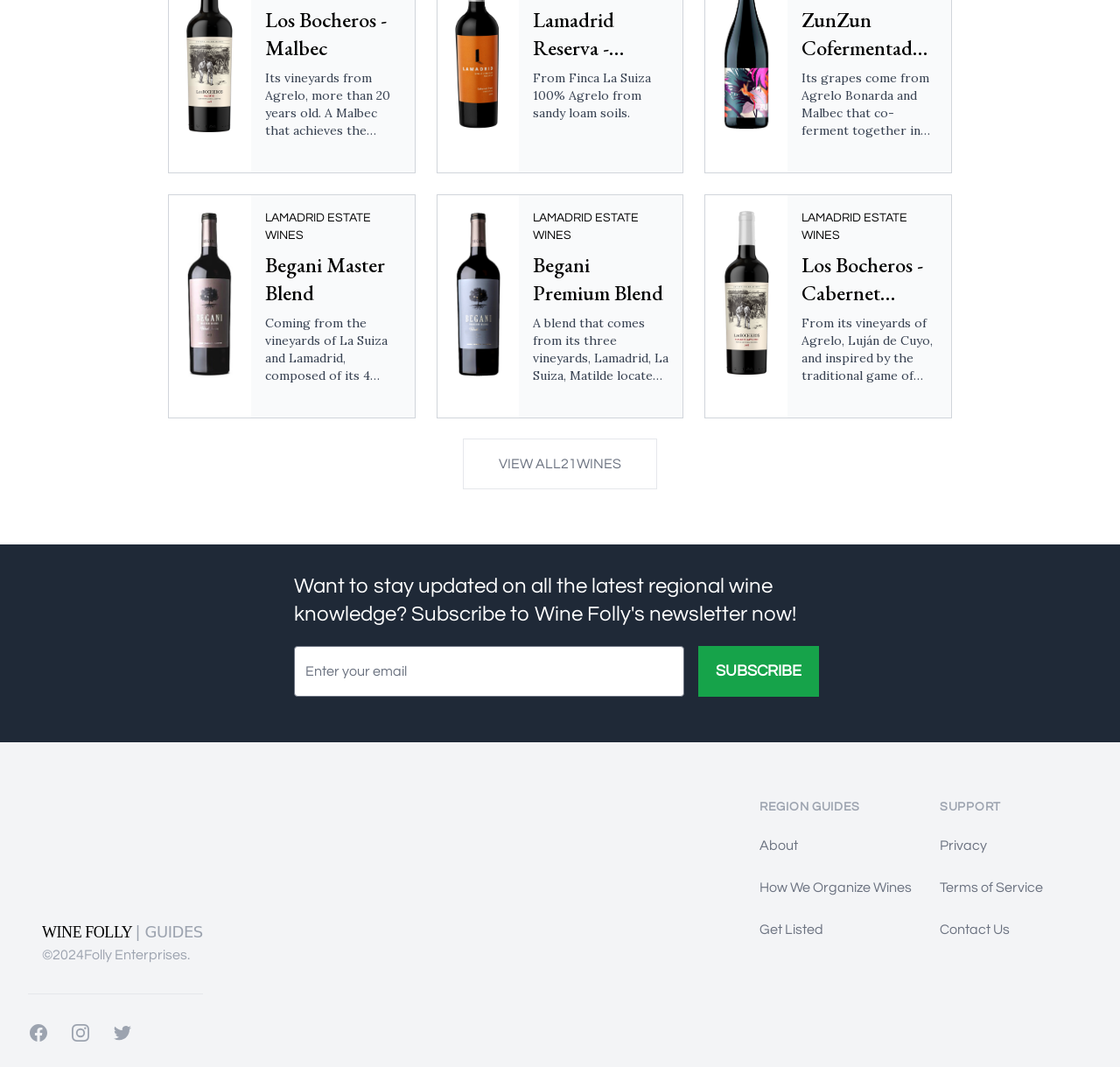Please identify the bounding box coordinates of the element that needs to be clicked to perform the following instruction: "Share the article on Facebook".

None